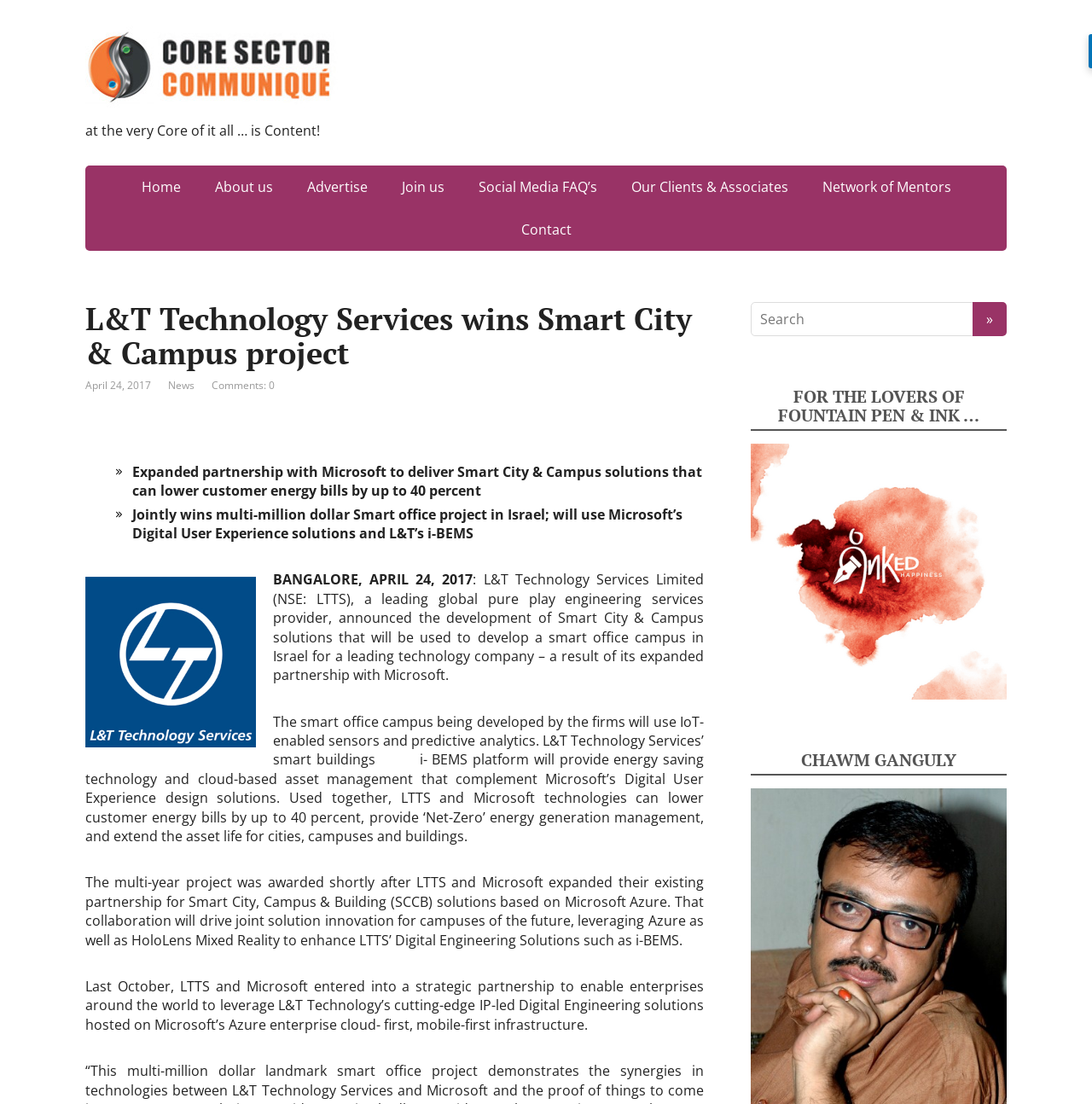Locate the bounding box coordinates of the clickable region to complete the following instruction: "Click on the 'Home' link."

[0.115, 0.15, 0.179, 0.189]